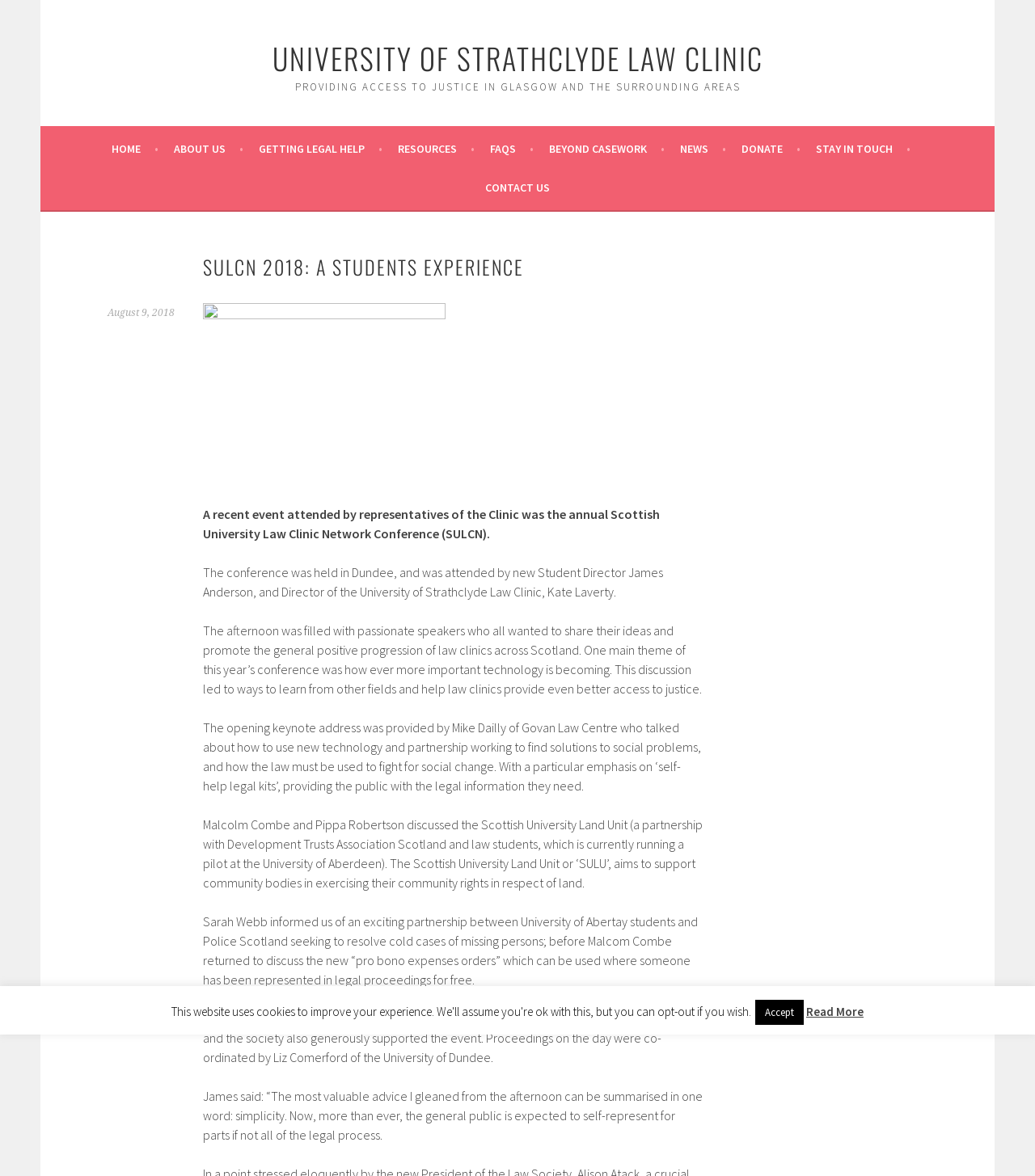What is the theme of the conference mentioned in the article?
Based on the screenshot, provide a one-word or short-phrase response.

technology